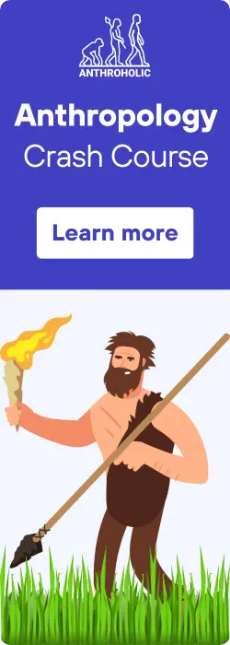What is the prehistoric man holding in his hands?
Give a one-word or short-phrase answer derived from the screenshot.

Torch and spear